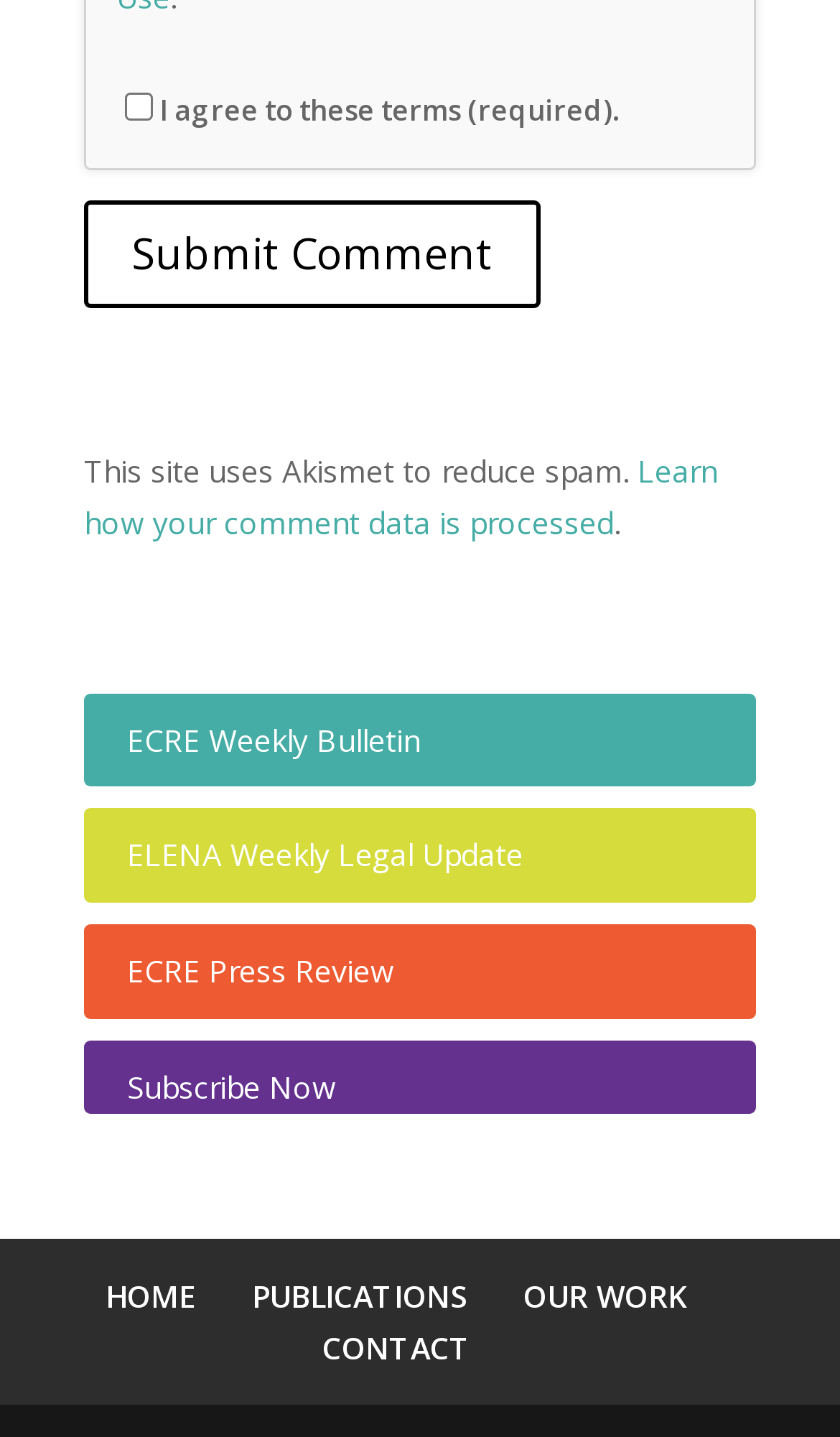What is the name of the first newsletter?
Using the visual information, answer the question in a single word or phrase.

ECRE Weekly Bulletin